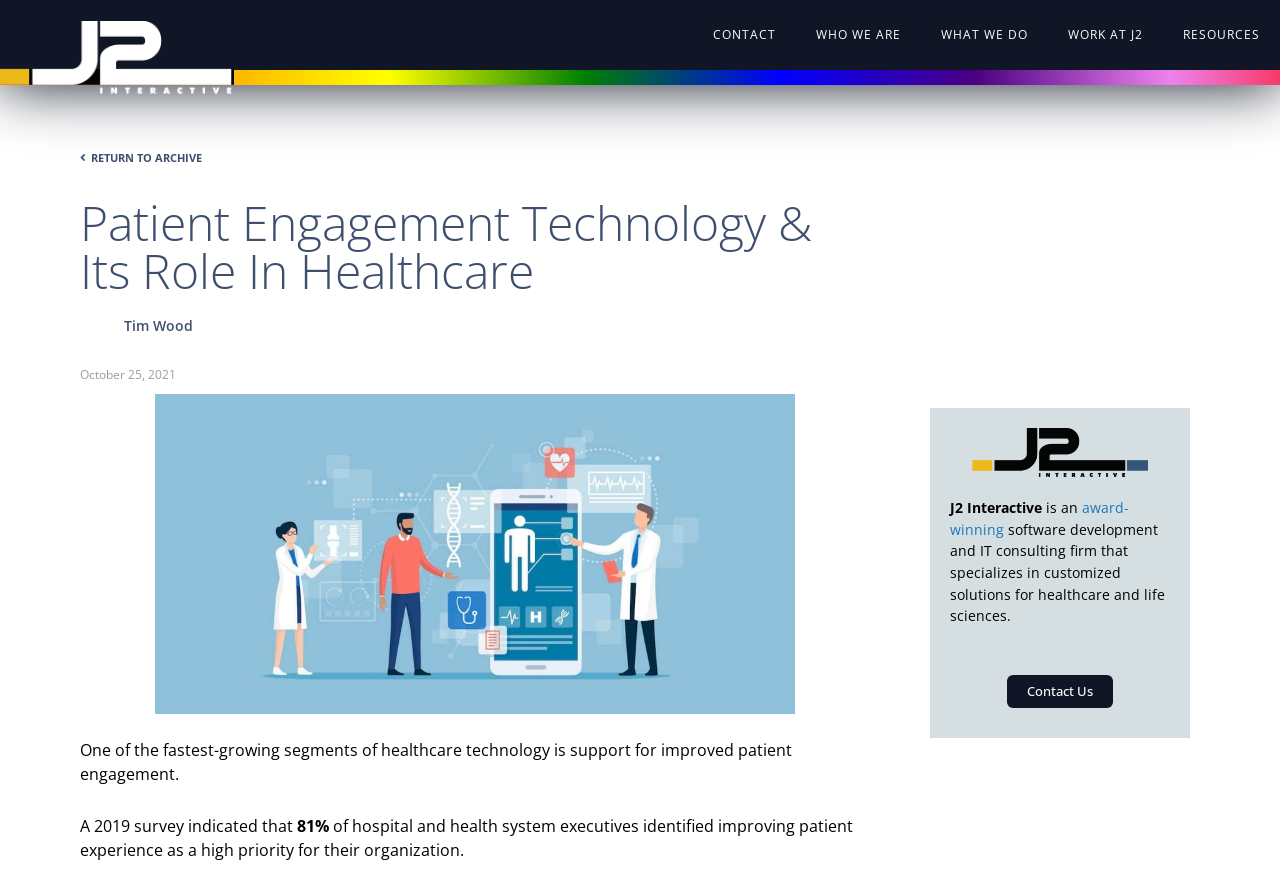Please identify the webpage's heading and generate its text content.

Patient Engagement Technology & Its Role In Healthcare